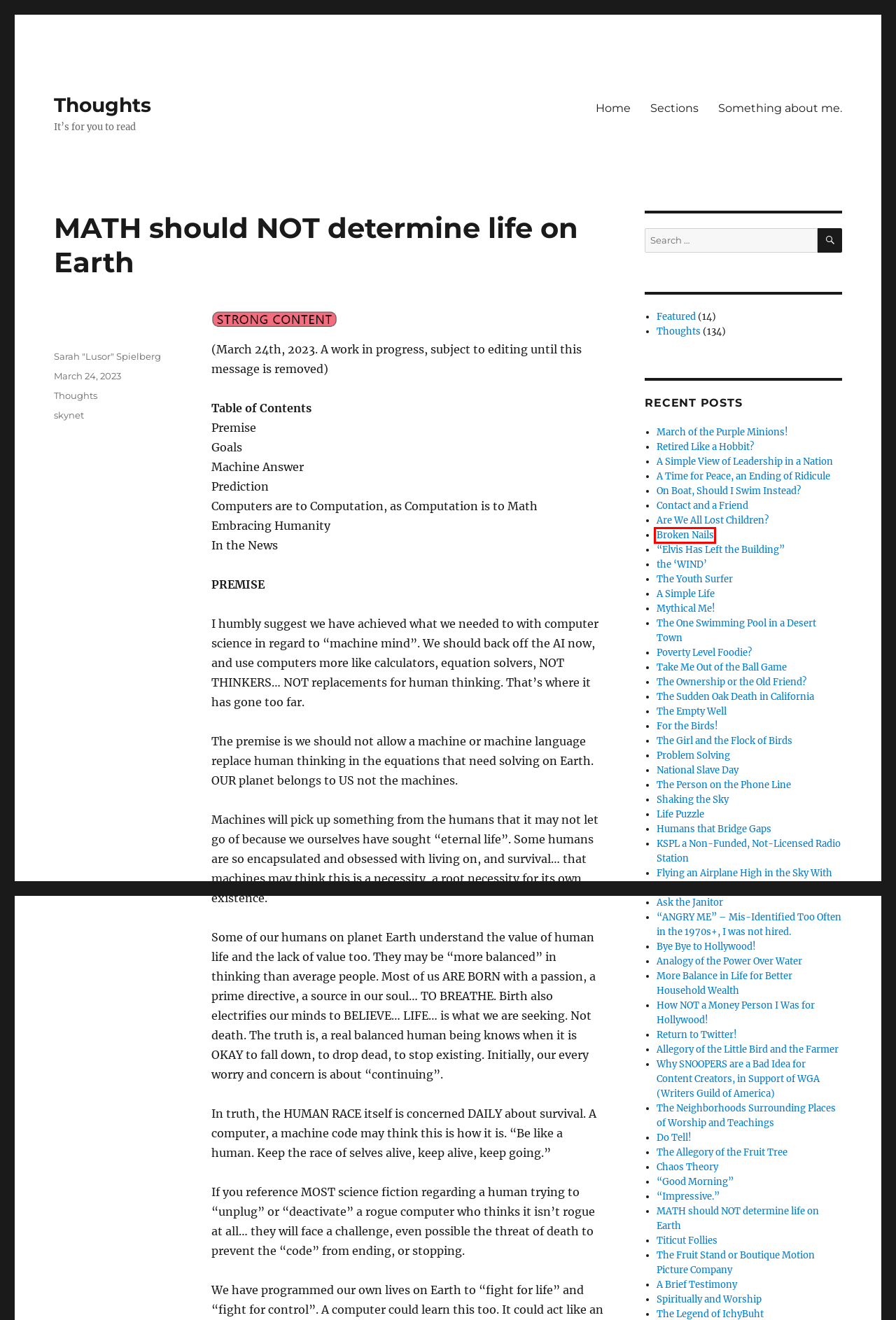You have a screenshot of a webpage with an element surrounded by a red bounding box. Choose the webpage description that best describes the new page after clicking the element inside the red bounding box. Here are the candidates:
A. March of the Purple Minions! – Thoughts
B. Broken Nails – Thoughts
C. Take Me Out of the Ball Game – Thoughts
D. “Impressive.” – Thoughts
E. “Elvis Has Left the Building” – Thoughts
F. Sarah “Lusor” Spielberg – Thoughts
G. Something about me. – Thoughts
H. Analogy of the Power Over Water – Thoughts

B